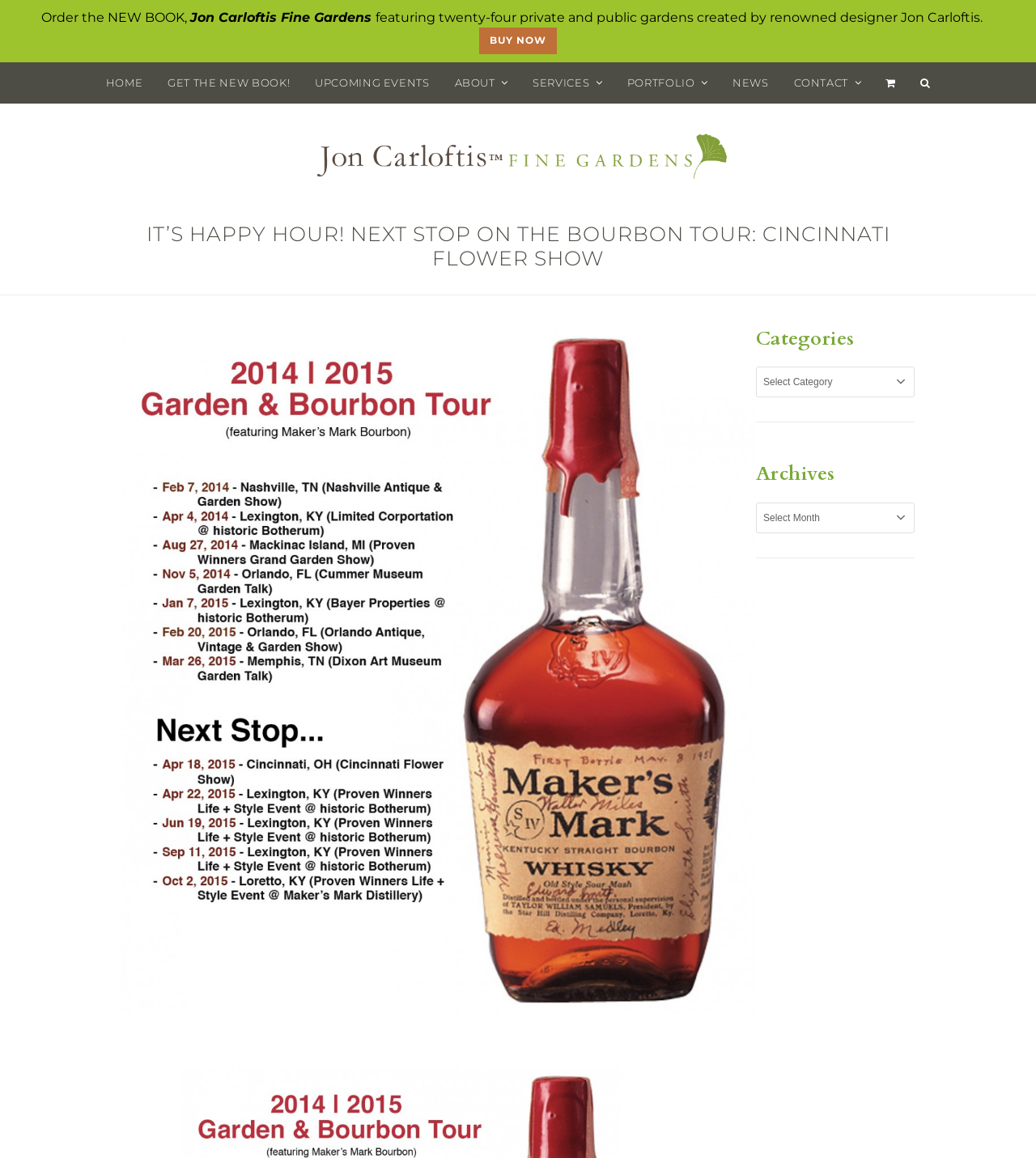Highlight the bounding box coordinates of the element you need to click to perform the following instruction: "Search for something."

[0.876, 0.054, 0.91, 0.089]